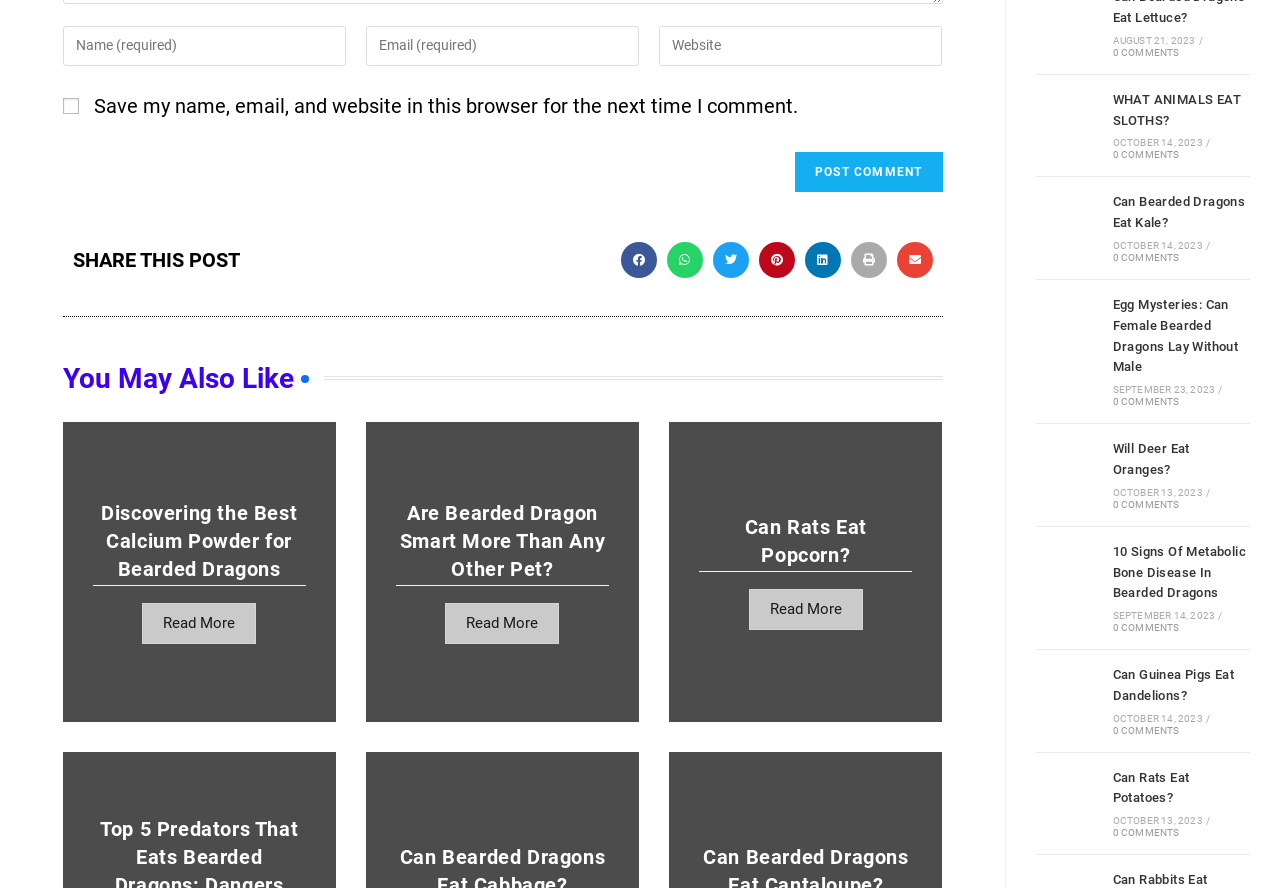Respond to the question below with a single word or phrase:
How many links are there in the 'You May Also Like' section?

6